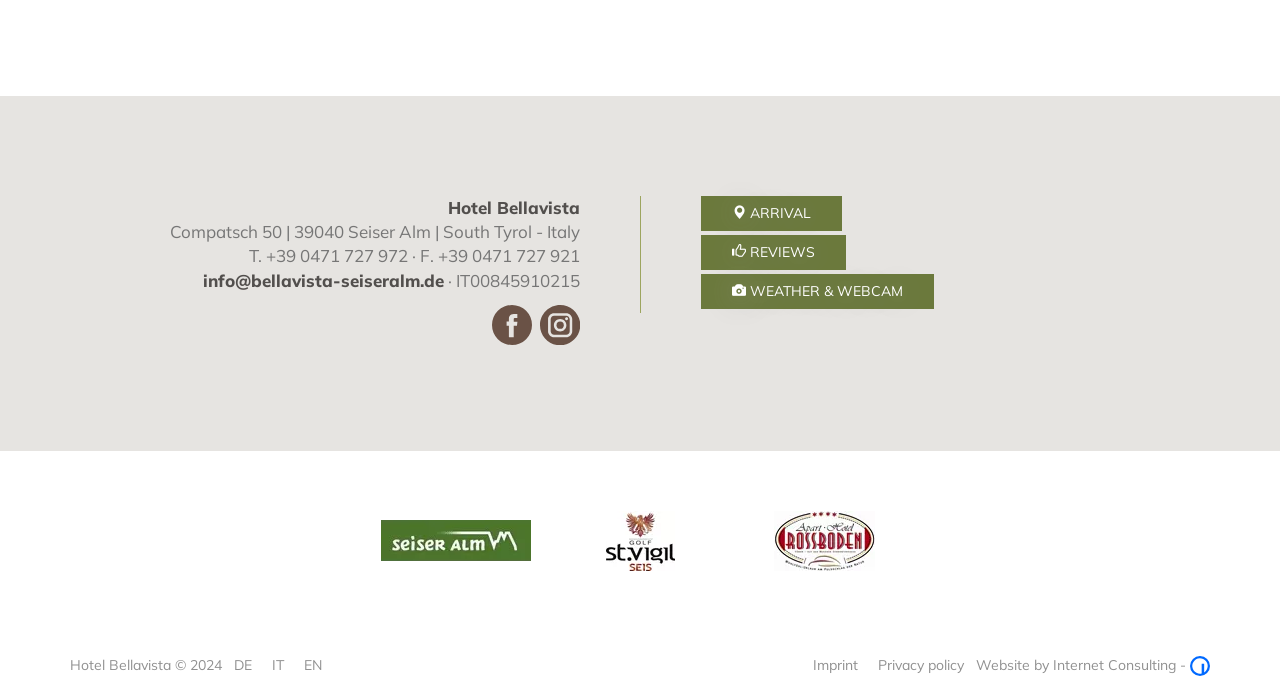Given the webpage screenshot, identify the bounding box of the UI element that matches this description: "Privacy policy".

[0.68, 0.938, 0.759, 0.963]